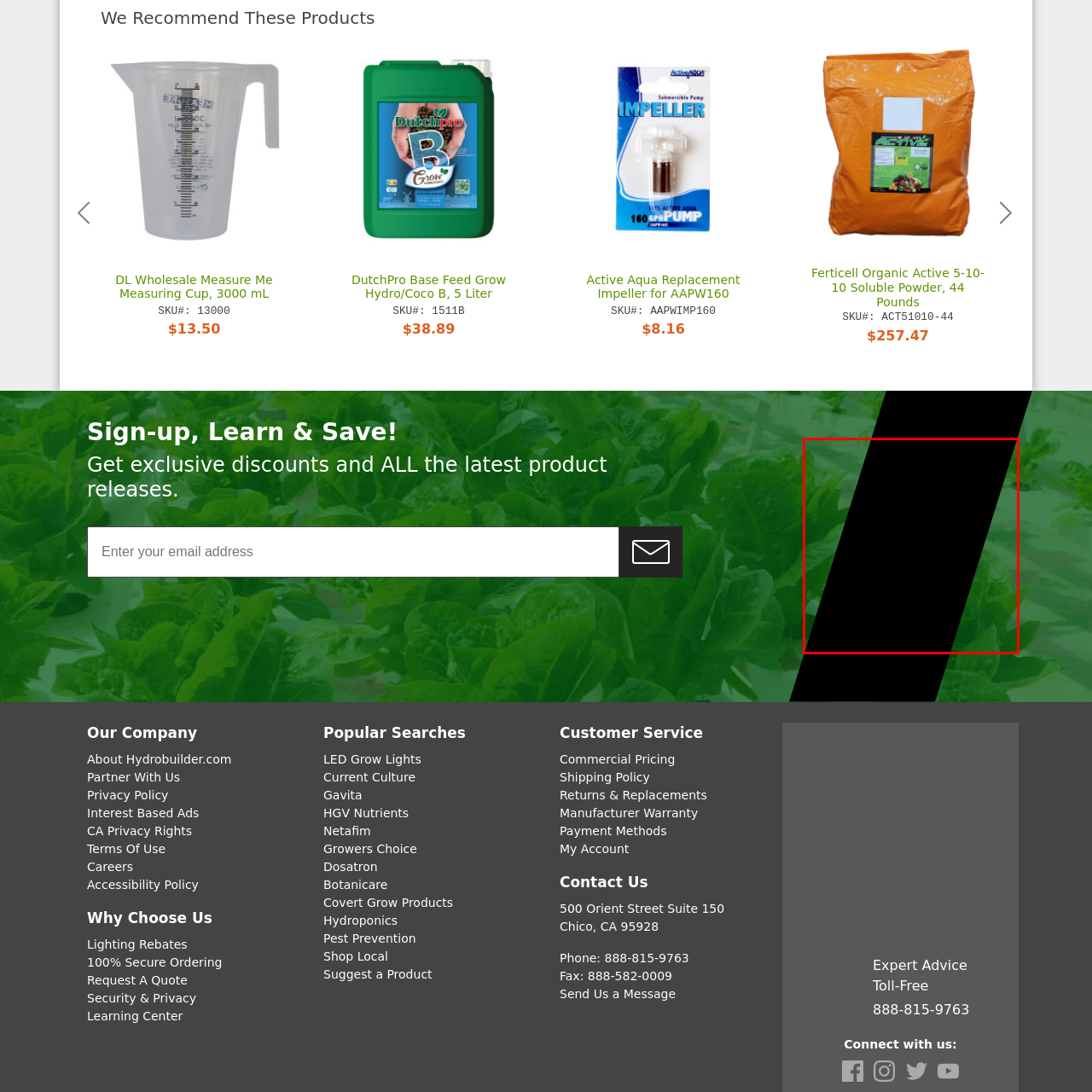Please look at the image within the red bounding box and provide a detailed answer to the following question based on the visual information: What is the retailer specializing in?

According to the caption, Hydrobuilder.com is a retailer specializing in grow lights, hydroponics, and garden supplies, which suggests that the image is related to these products and services.